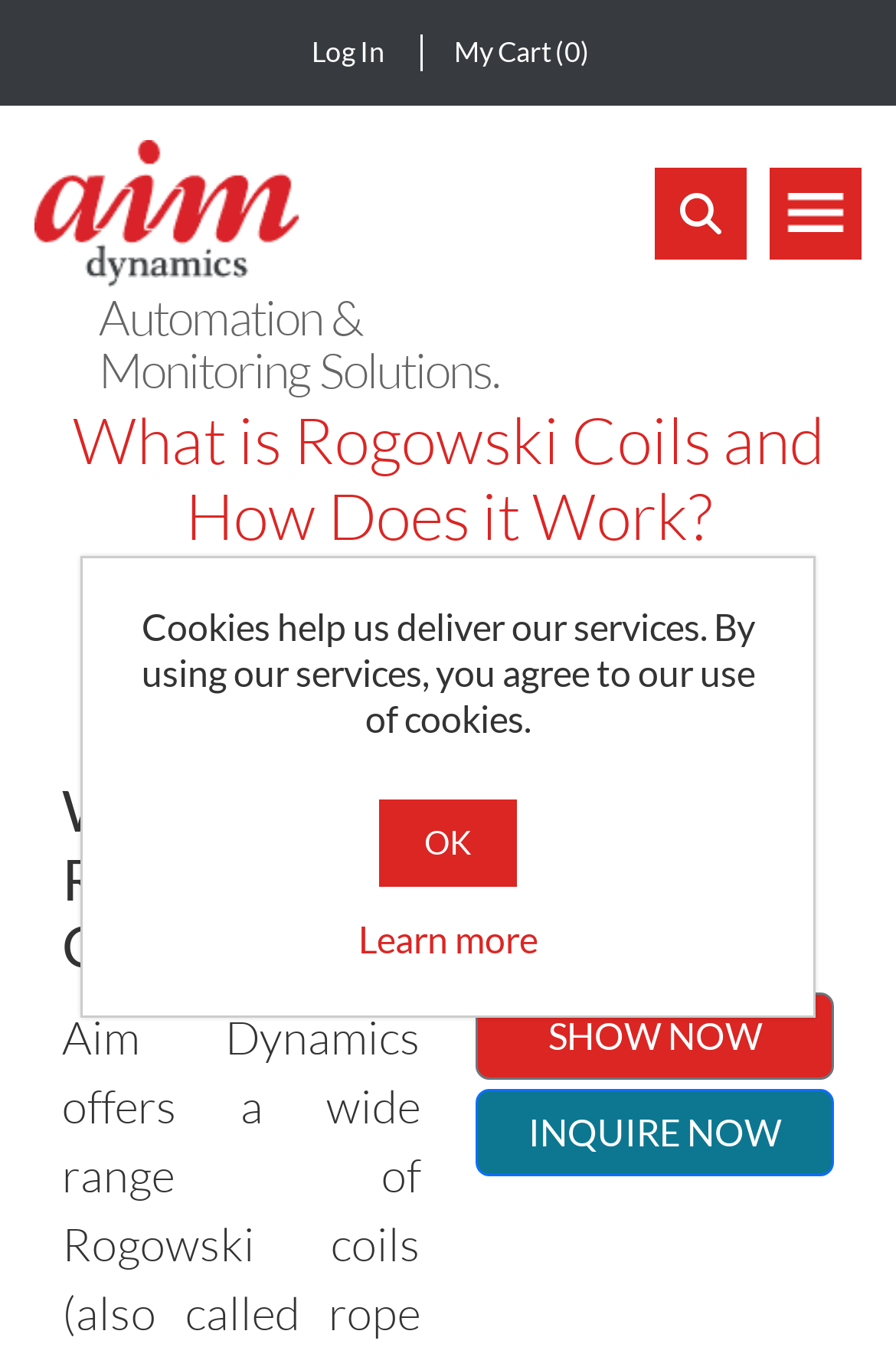Provide the bounding box coordinates in the format (top-left x, top-left y, bottom-right x, bottom-right y). All values are floating point numbers between 0 and 1. Determine the bounding box coordinate of the UI element described as: OK

[0.423, 0.589, 0.577, 0.654]